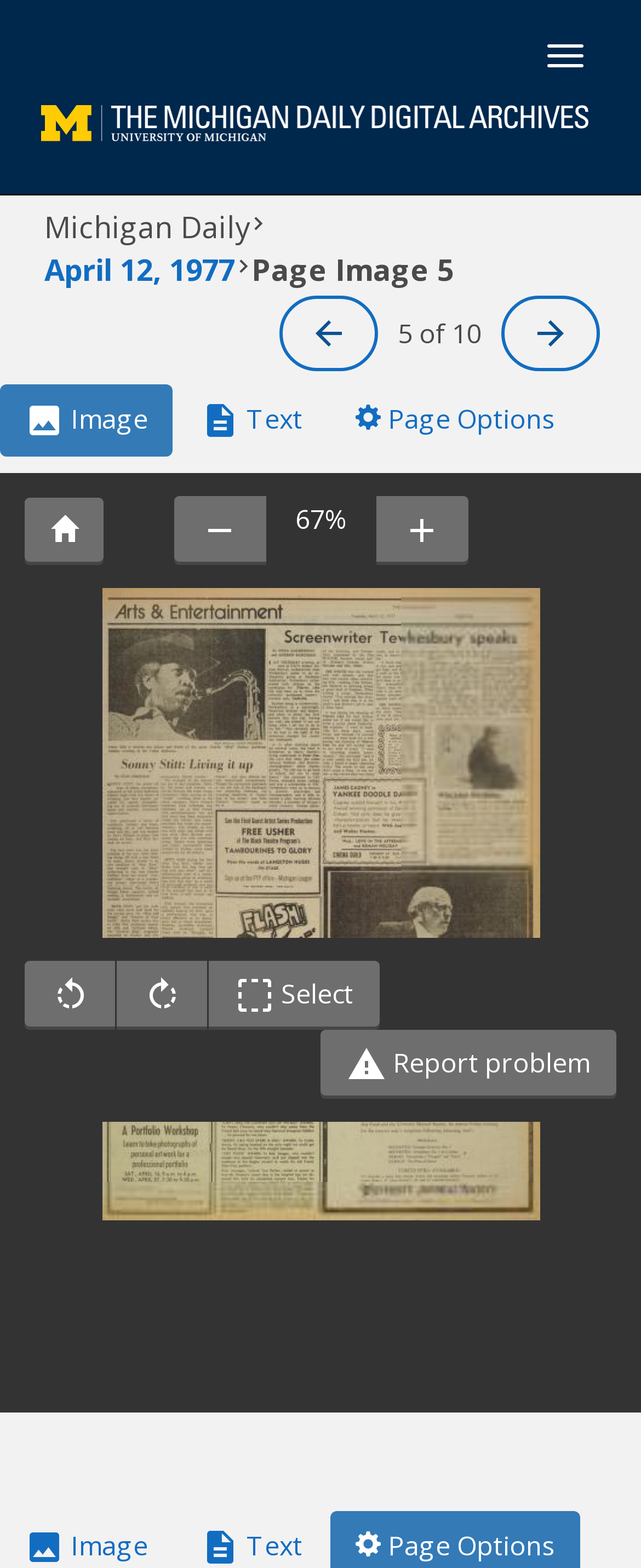Give a one-word or short phrase answer to the question: 
What is the purpose of the button with the '' icon?

Unknown